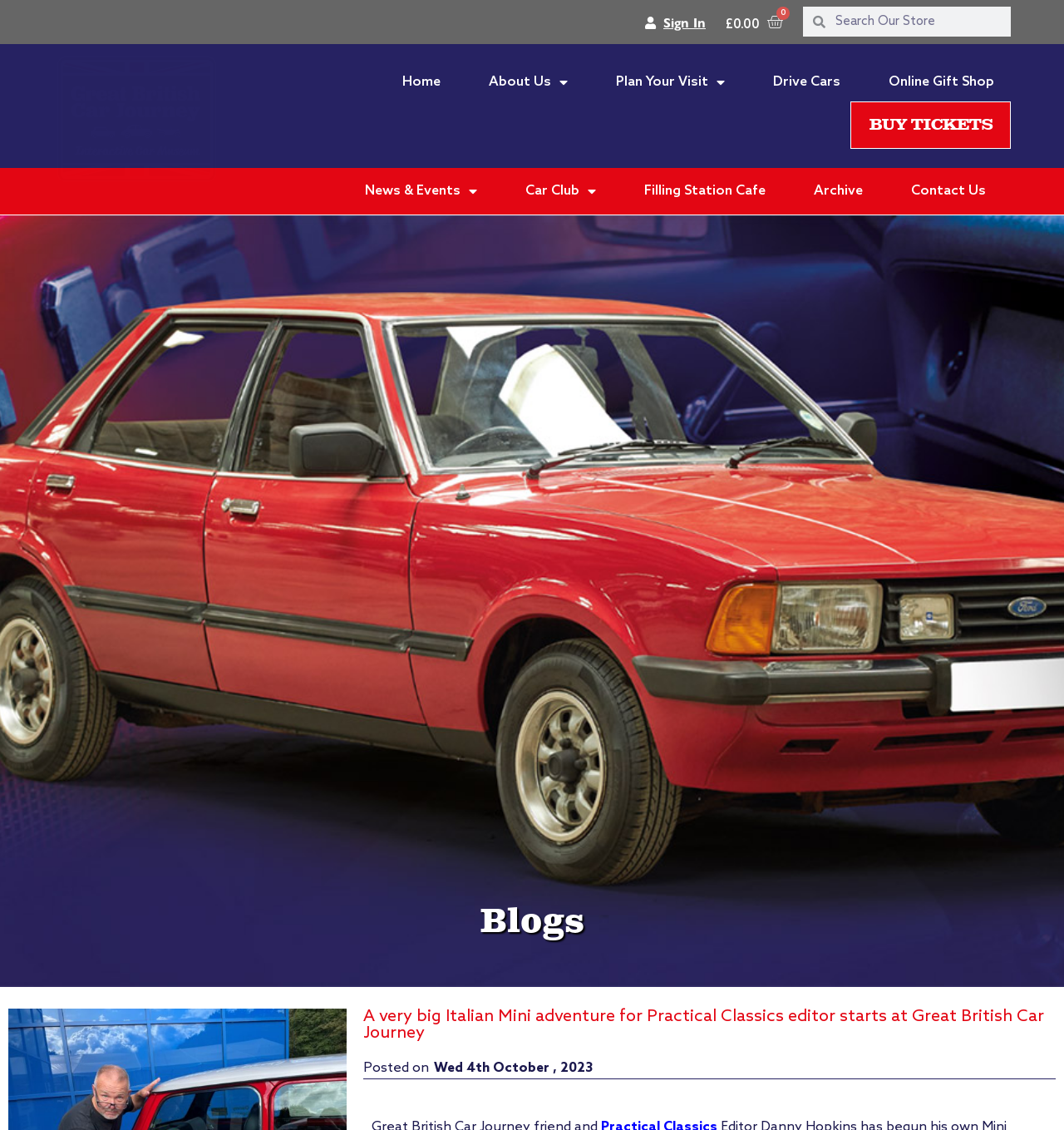Provide your answer in a single word or phrase: 
What is the position of the search box on the webpage?

Top right